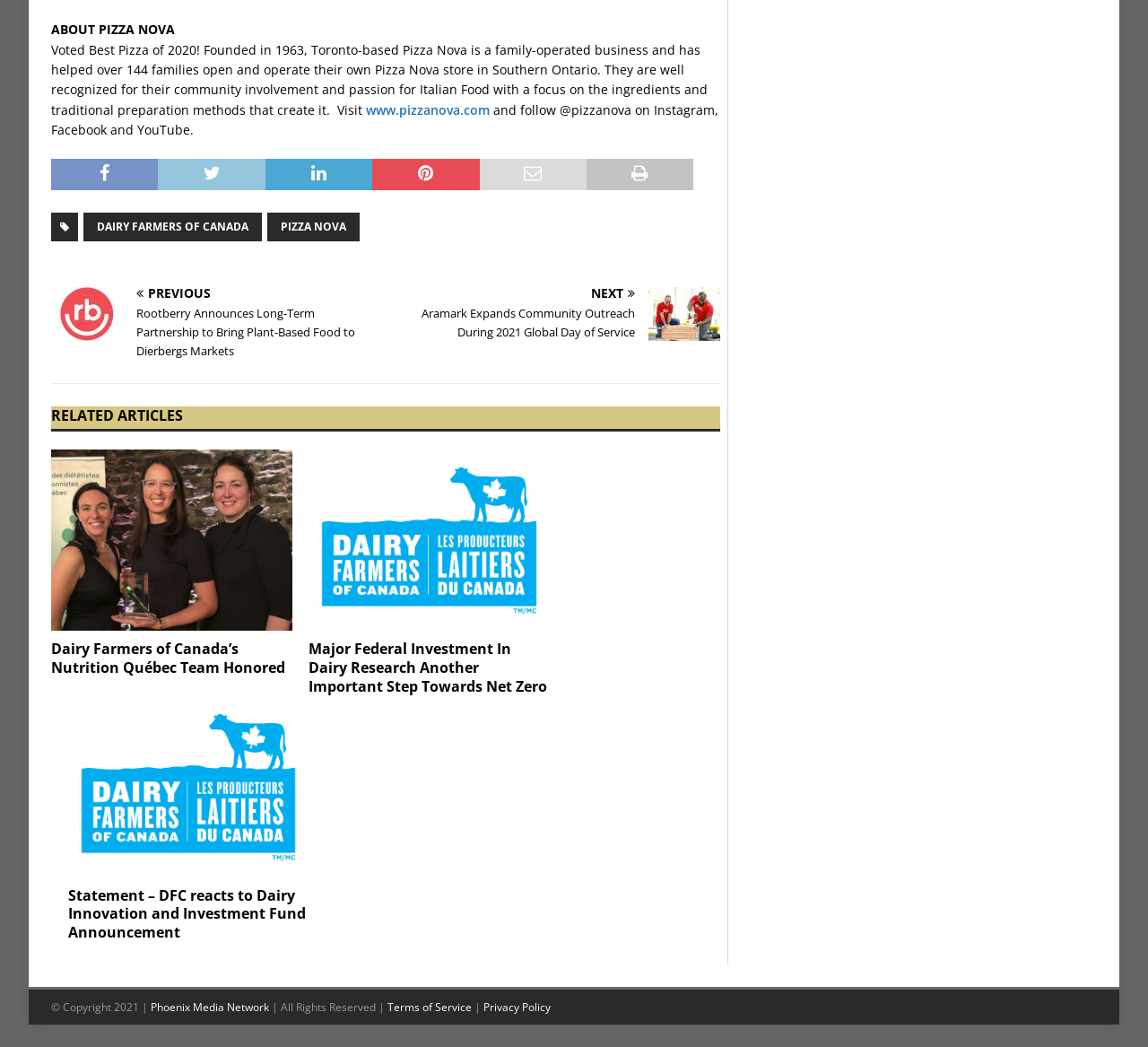Please specify the coordinates of the bounding box for the element that should be clicked to carry out this instruction: "Read about Dairy Farmers of Canada". The coordinates must be four float numbers between 0 and 1, formatted as [left, top, right, bottom].

[0.073, 0.203, 0.228, 0.231]